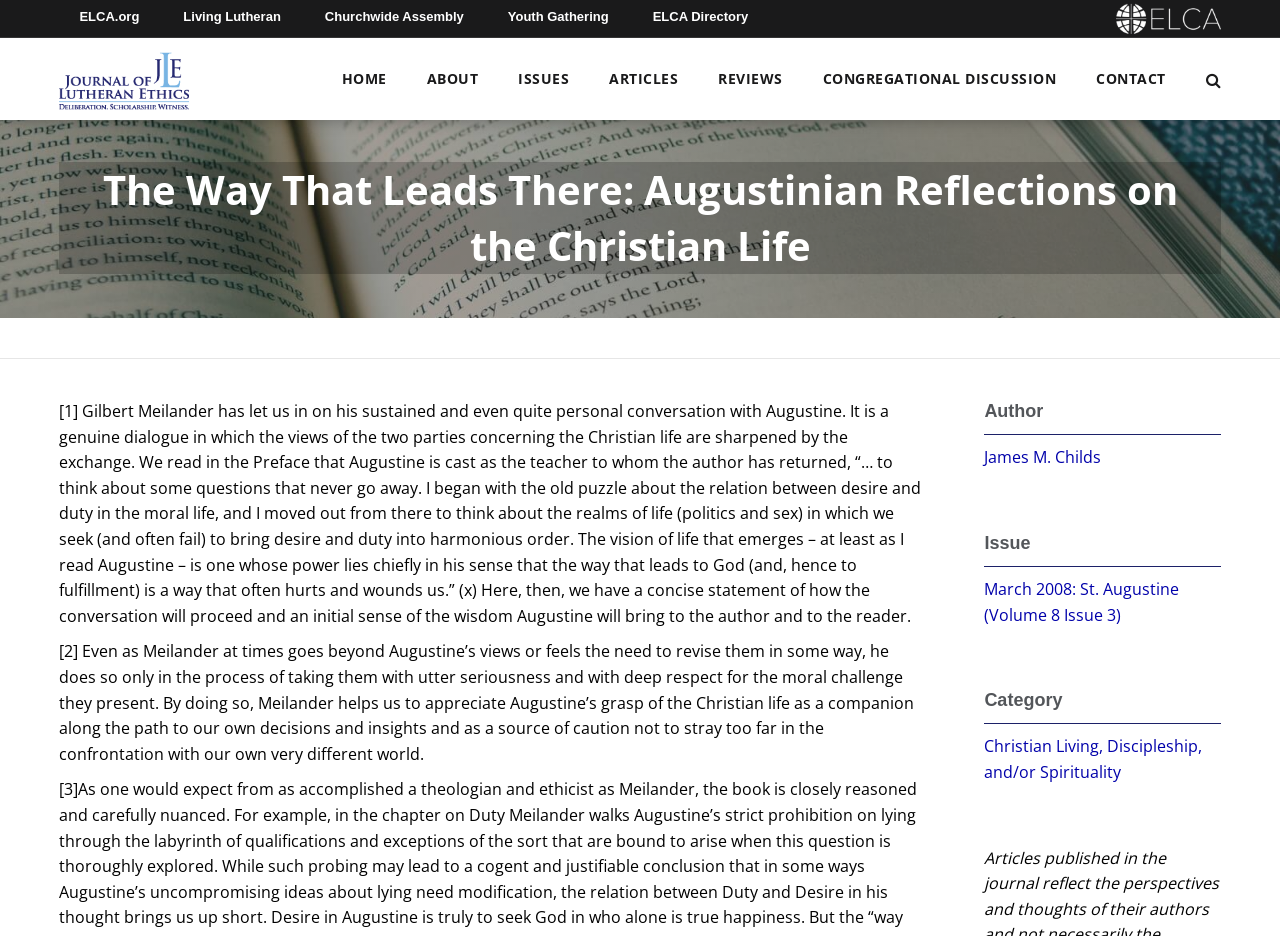Can you identify the bounding box coordinates of the clickable region needed to carry out this instruction: 'Read the issue of March 2008: St. Augustine'? The coordinates should be four float numbers within the range of 0 to 1, stated as [left, top, right, bottom].

[0.769, 0.617, 0.921, 0.668]